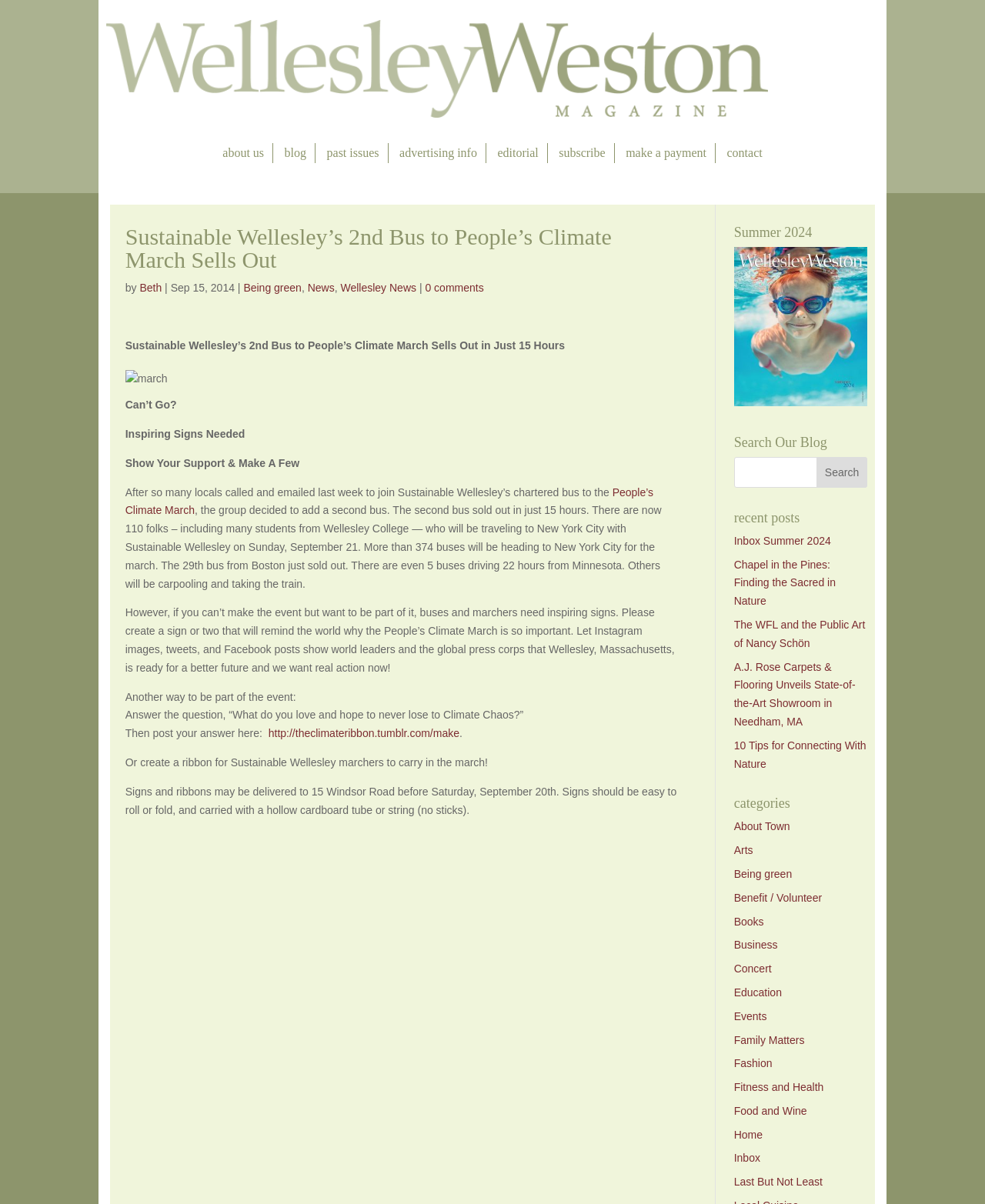Using the image as a reference, answer the following question in as much detail as possible:
How many buses will be heading to New York City for the march?

The article states that 'More than 374 buses will be heading to New York City for the march.' Therefore, the answer is more than 374.